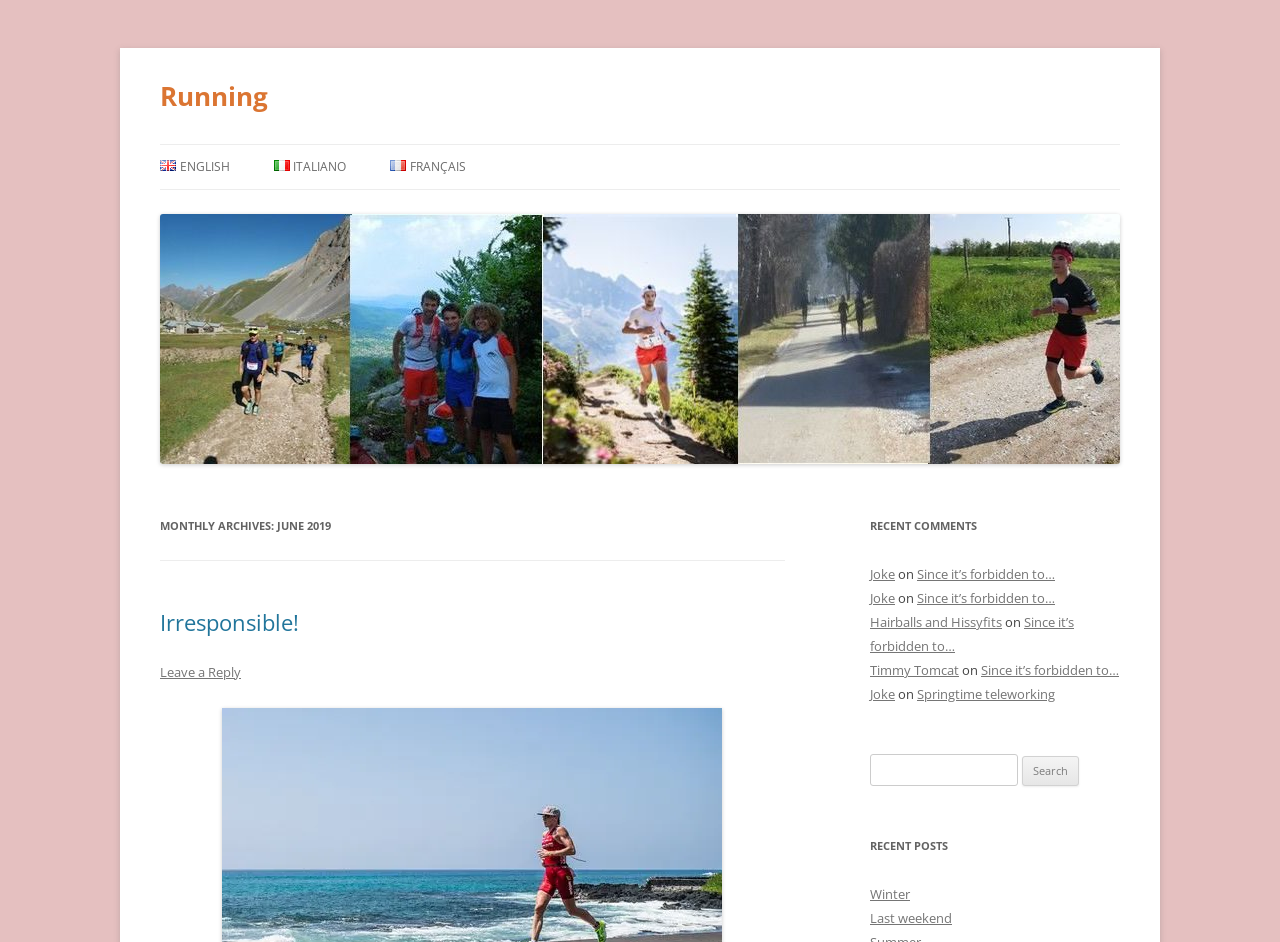Please provide the bounding box coordinates for the element that needs to be clicked to perform the instruction: "View the 'Winter' post". The coordinates must consist of four float numbers between 0 and 1, formatted as [left, top, right, bottom].

[0.68, 0.94, 0.711, 0.959]